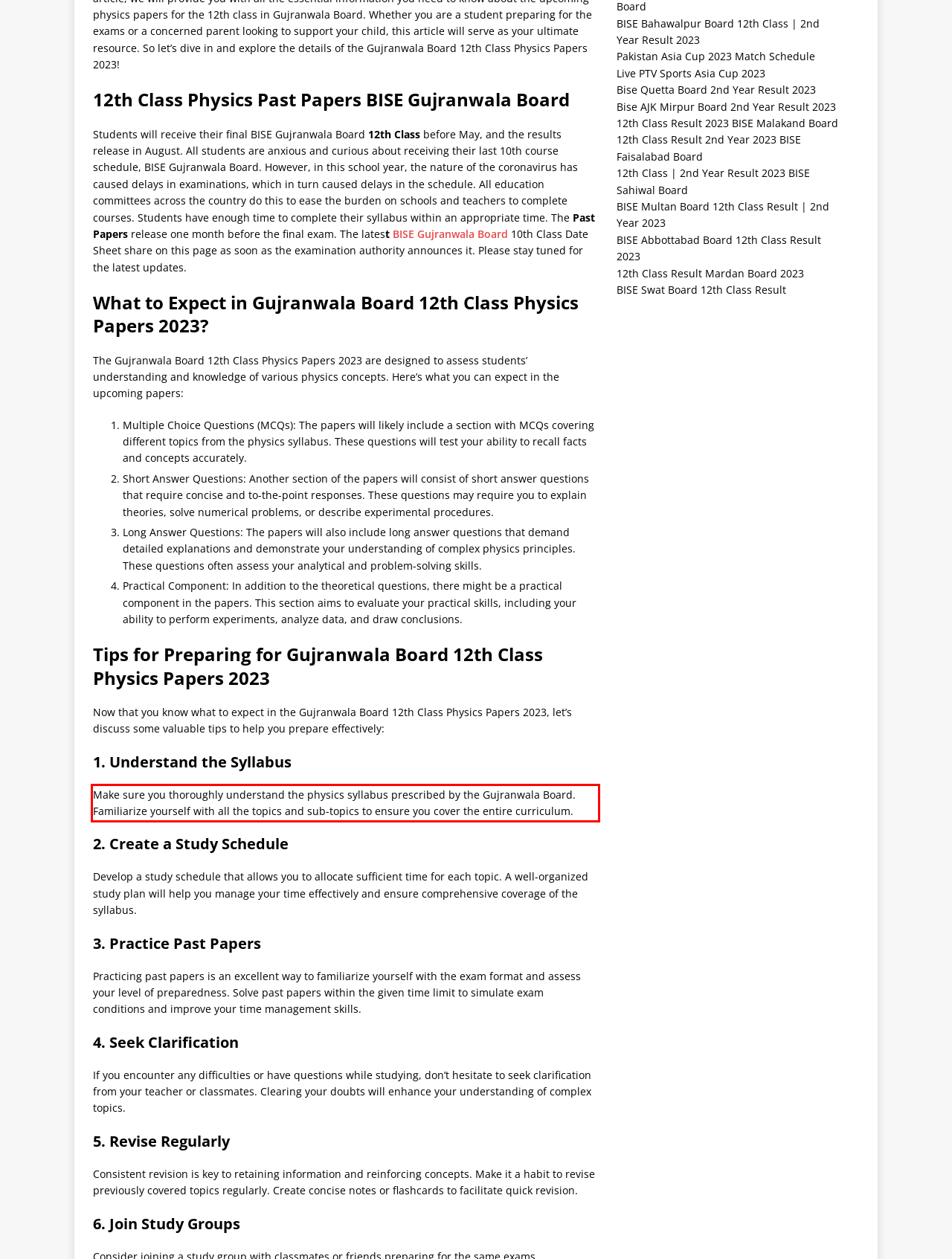Please take the screenshot of the webpage, find the red bounding box, and generate the text content that is within this red bounding box.

Make sure you thoroughly understand the physics syllabus prescribed by the Gujranwala Board. Familiarize yourself with all the topics and sub-topics to ensure you cover the entire curriculum.